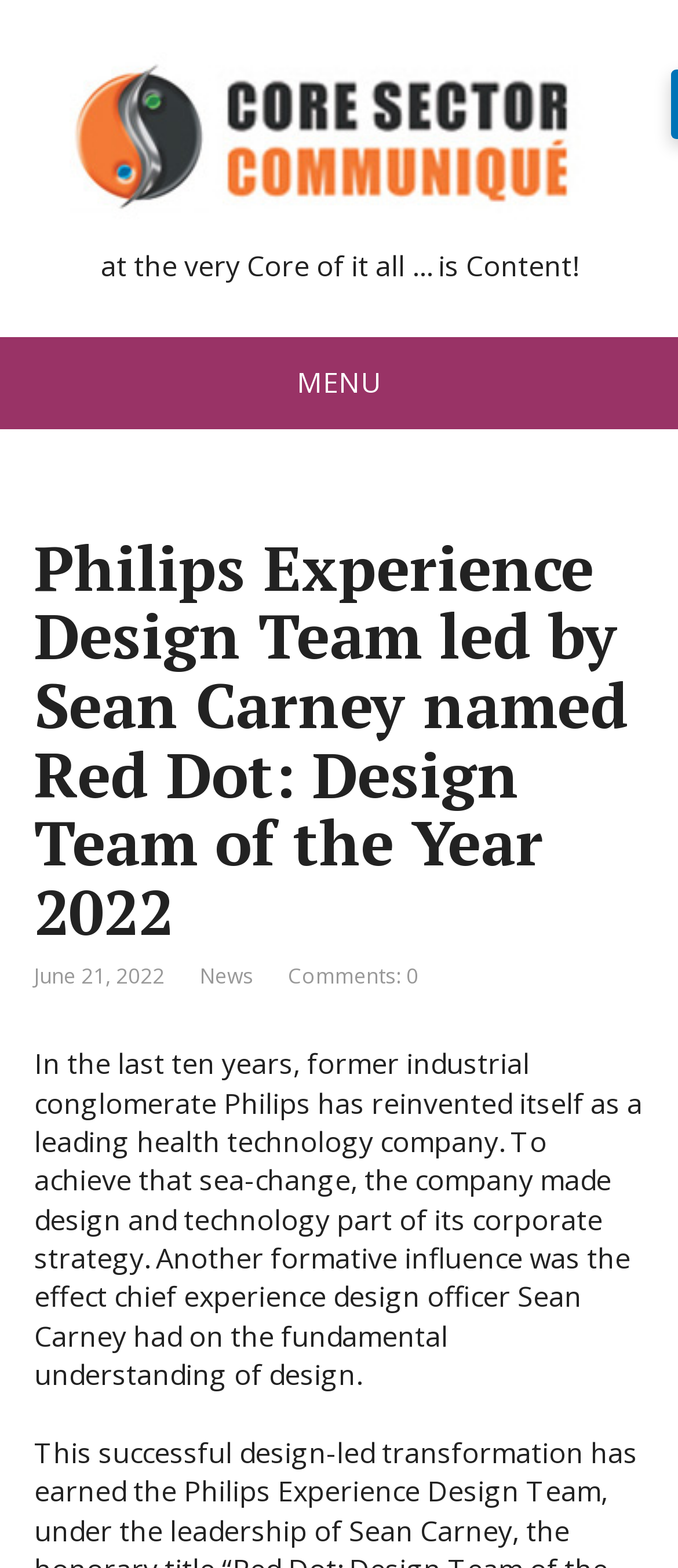Who is the chief experience design officer?
Give a detailed response to the question by analyzing the screenshot.

The text mentions 'chief experience design officer Sean Carney had on the fundamental understanding of design', indicating that Sean Carney is the chief experience design officer.